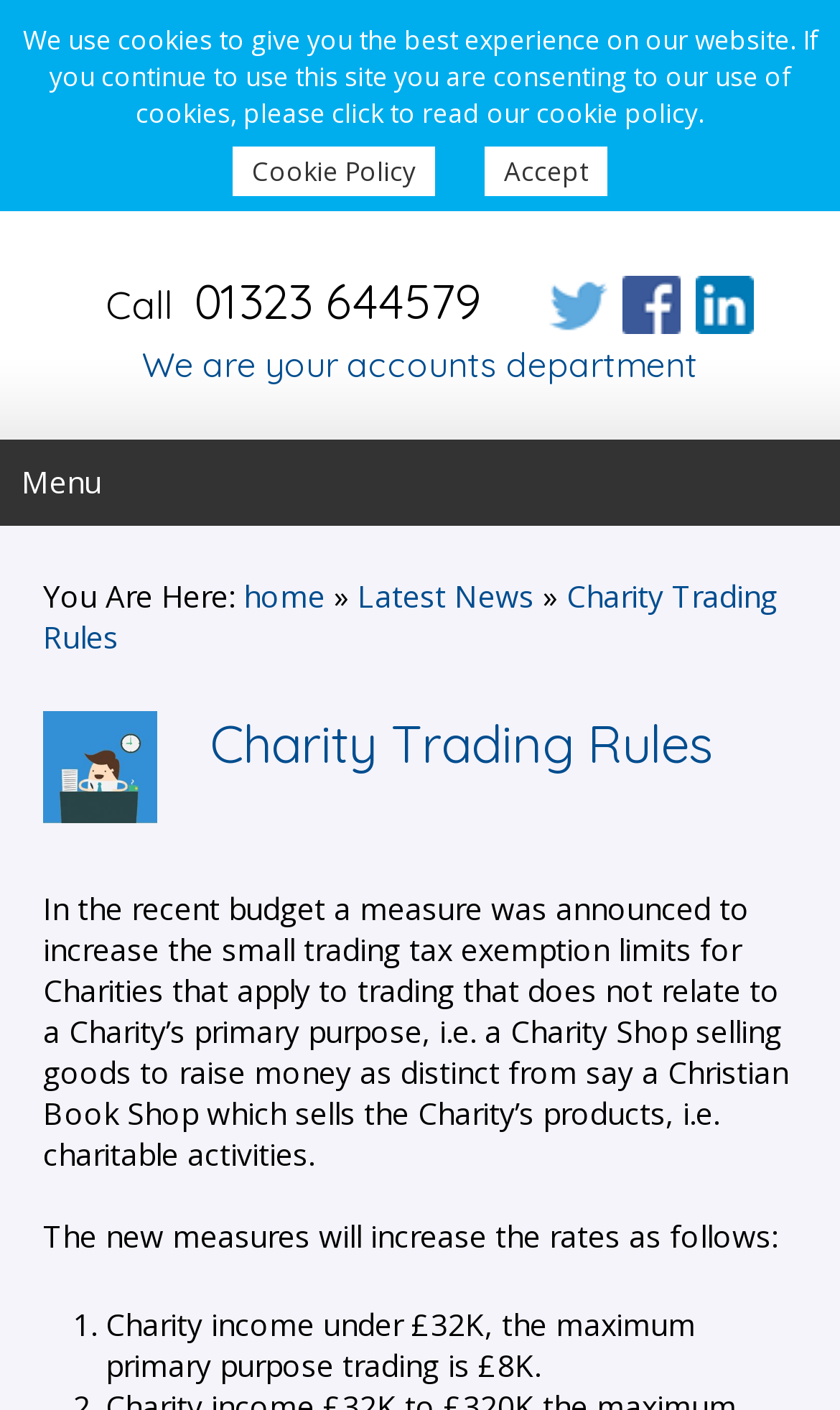What is the purpose of Caladine?
Answer the question with as much detail as possible.

I found the purpose of Caladine by looking at the heading element with the text 'We are your accounts department' which is located near the top of the page.